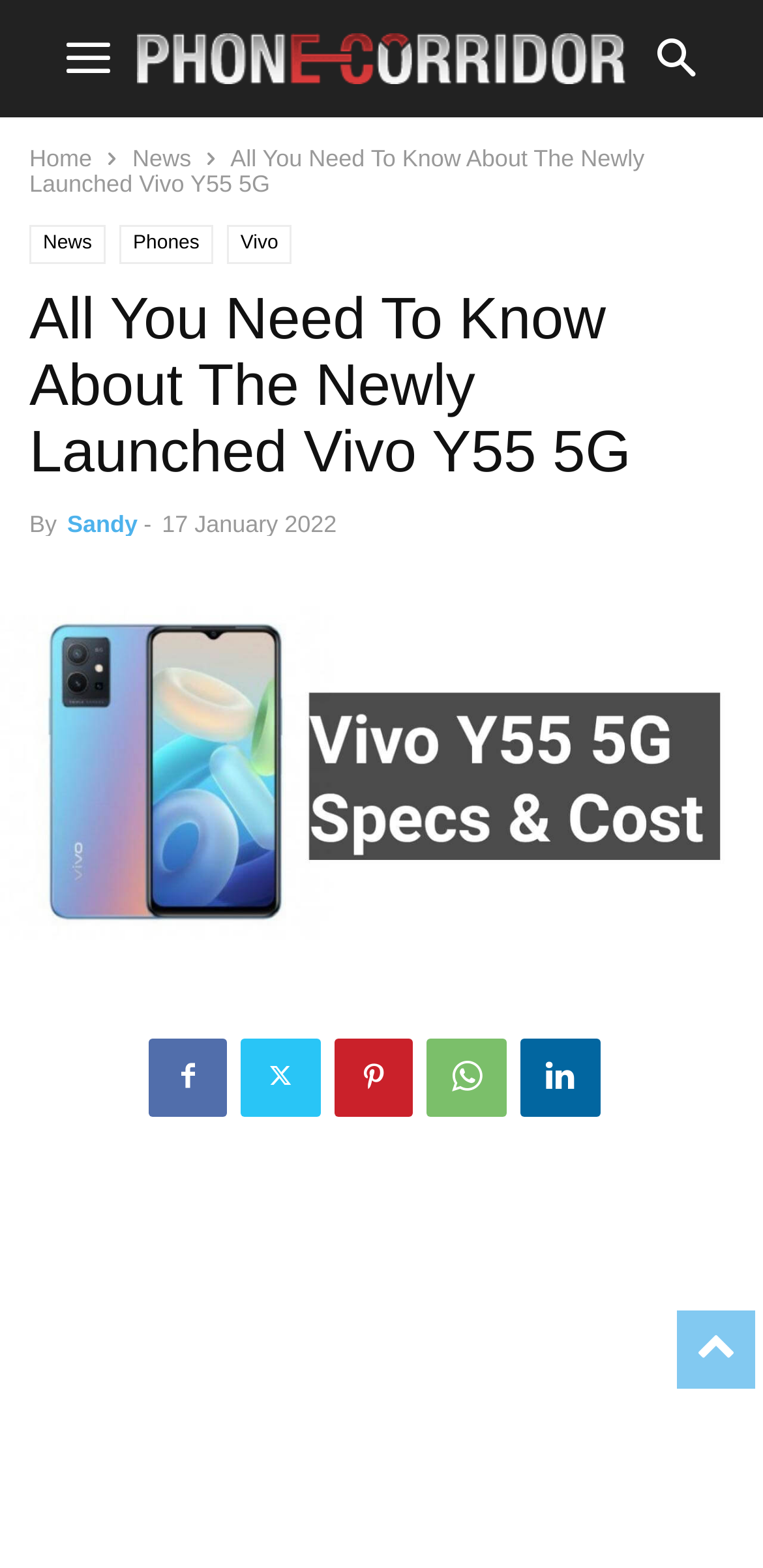Determine the webpage's heading and output its text content.

All You Need To Know About The Newly Launched Vivo Y55 5G